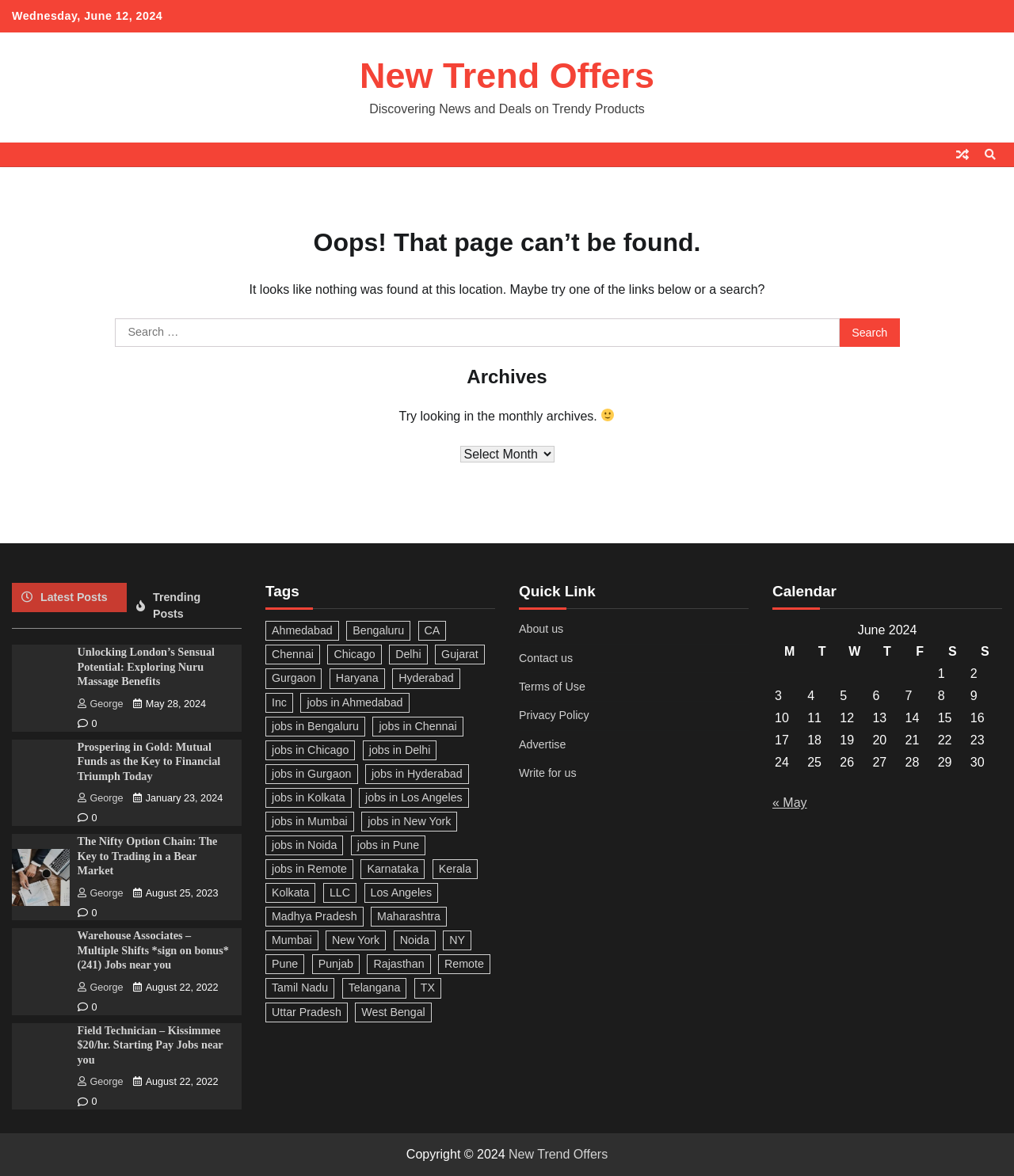What is the date displayed at the top of the page?
Please provide a comprehensive and detailed answer to the question.

I found the date by looking at the top of the page, where I saw a static text element with the content 'Wednesday, June 12, 2024'.